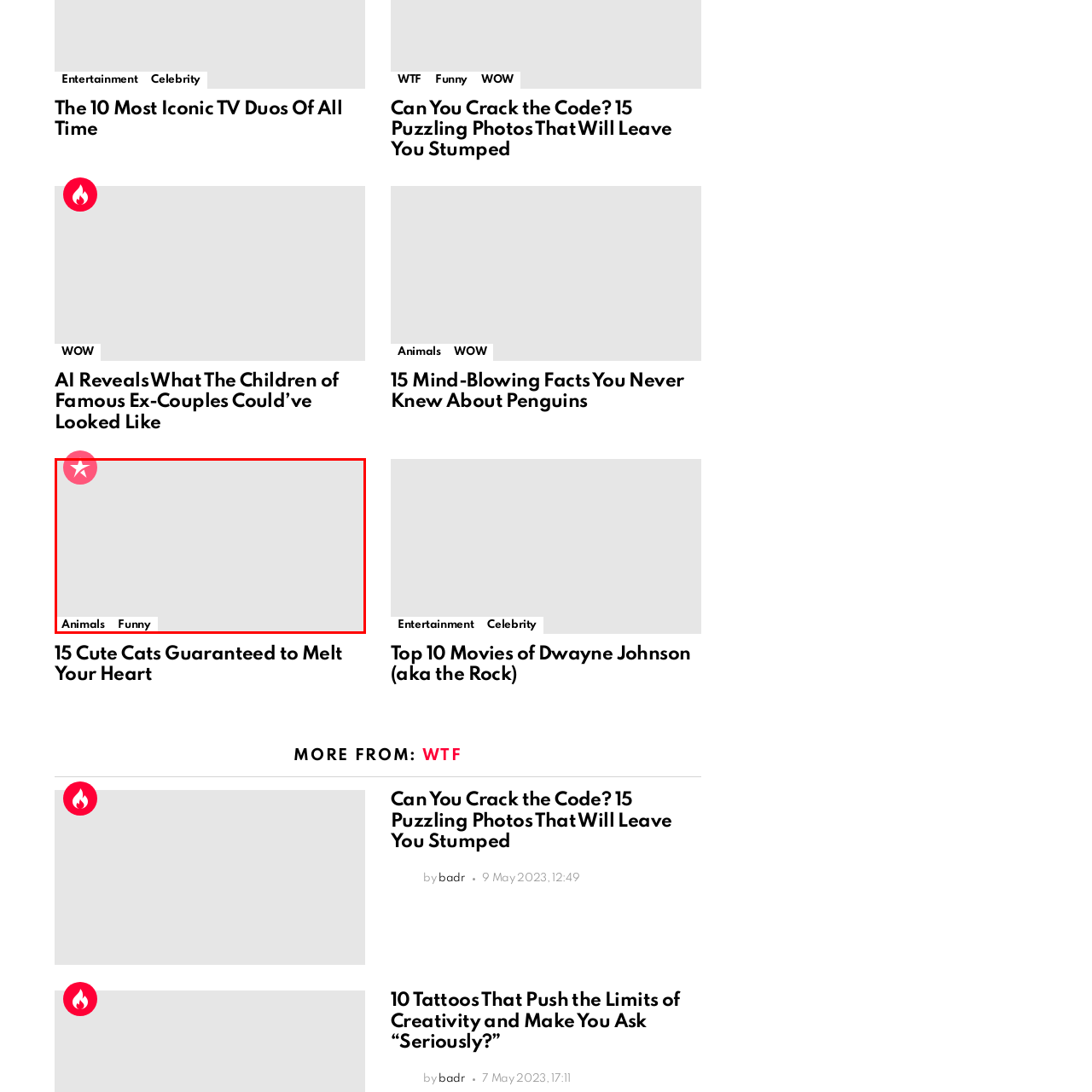Observe the image encased in the red box and deliver an in-depth response to the subsequent question by interpreting the details within the image:
In which section of the website is the article situated?

According to the caption, the article is 'situated within a section dedicated to animal-related content', which implies that the website has a specific section for content related to animals, and this article is part of that section.